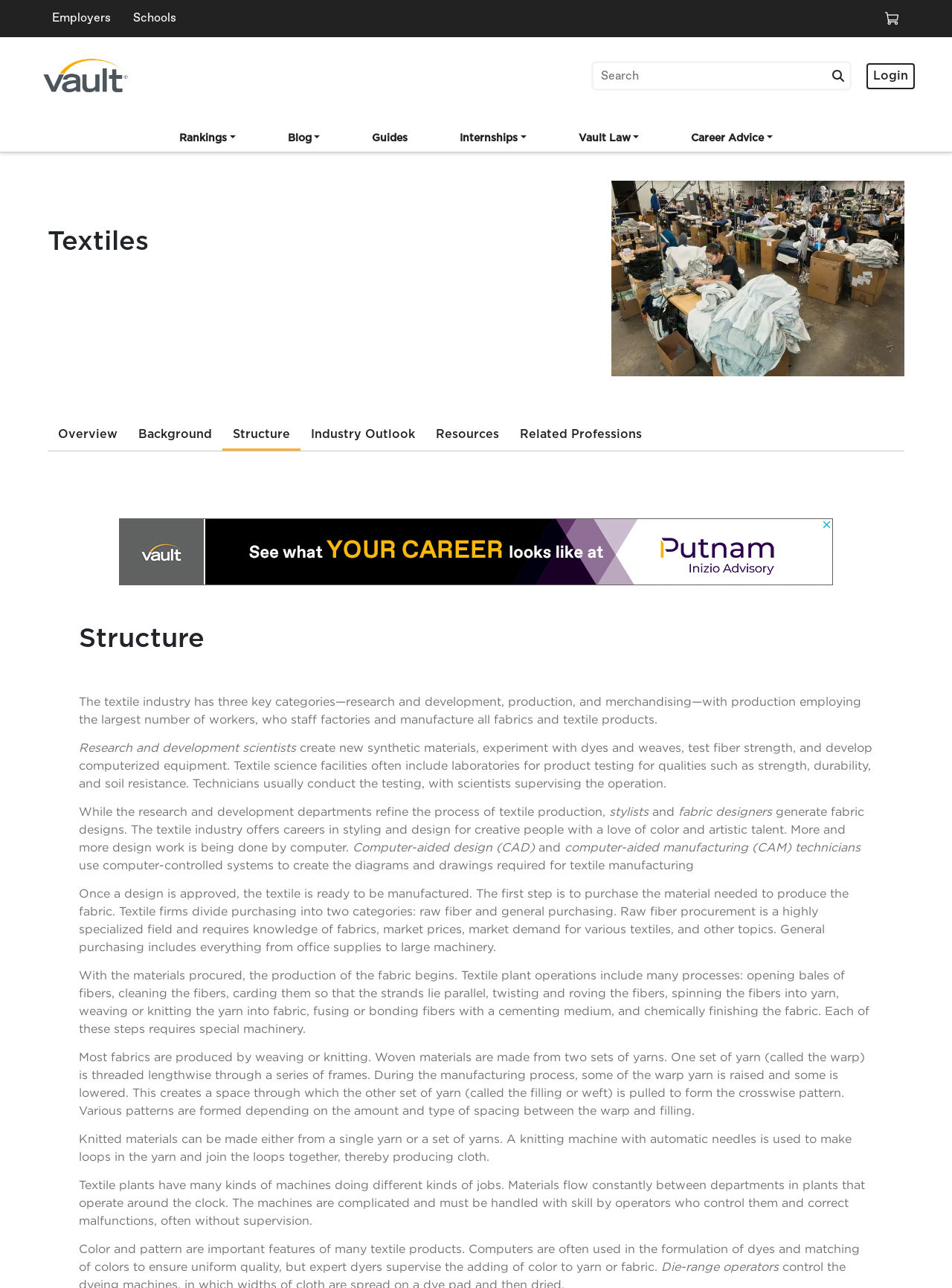What is the main category of the textile industry?
Using the screenshot, give a one-word or short phrase answer.

Research and development